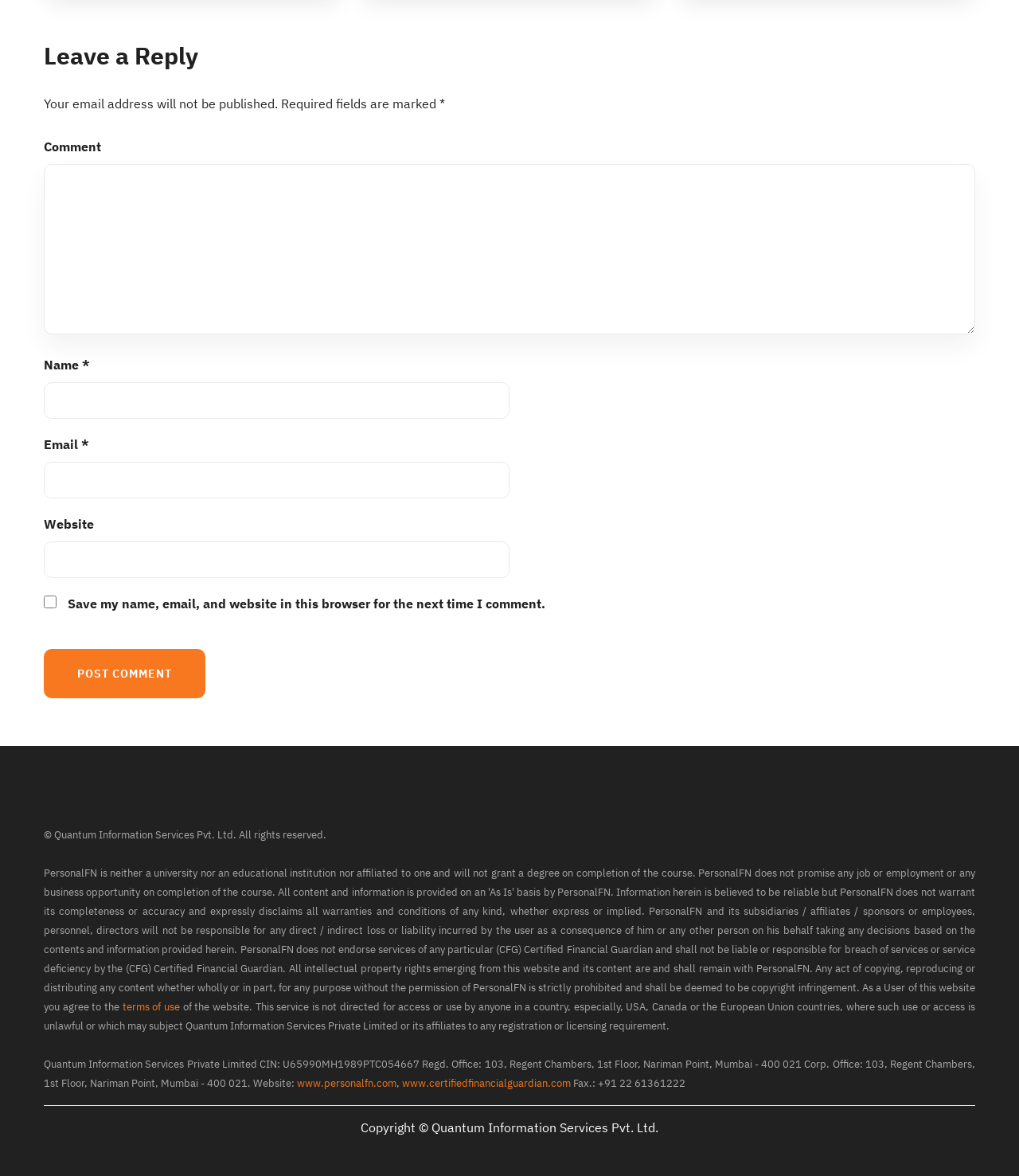Identify the bounding box coordinates of the element that should be clicked to fulfill this task: "Go to www.personalfn.com". The coordinates should be provided as four float numbers between 0 and 1, i.e., [left, top, right, bottom].

[0.291, 0.915, 0.389, 0.927]